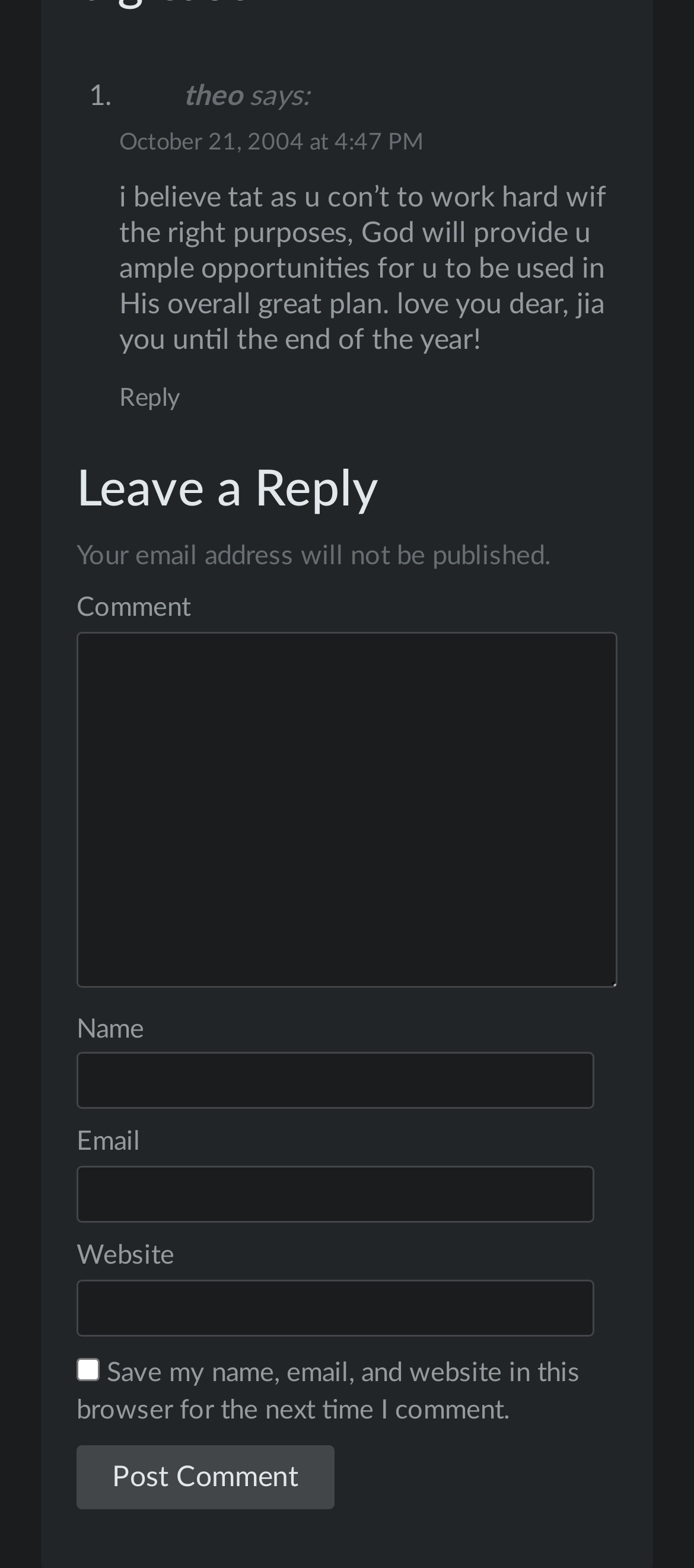Point out the bounding box coordinates of the section to click in order to follow this instruction: "Enter your name".

[0.11, 0.671, 0.856, 0.708]